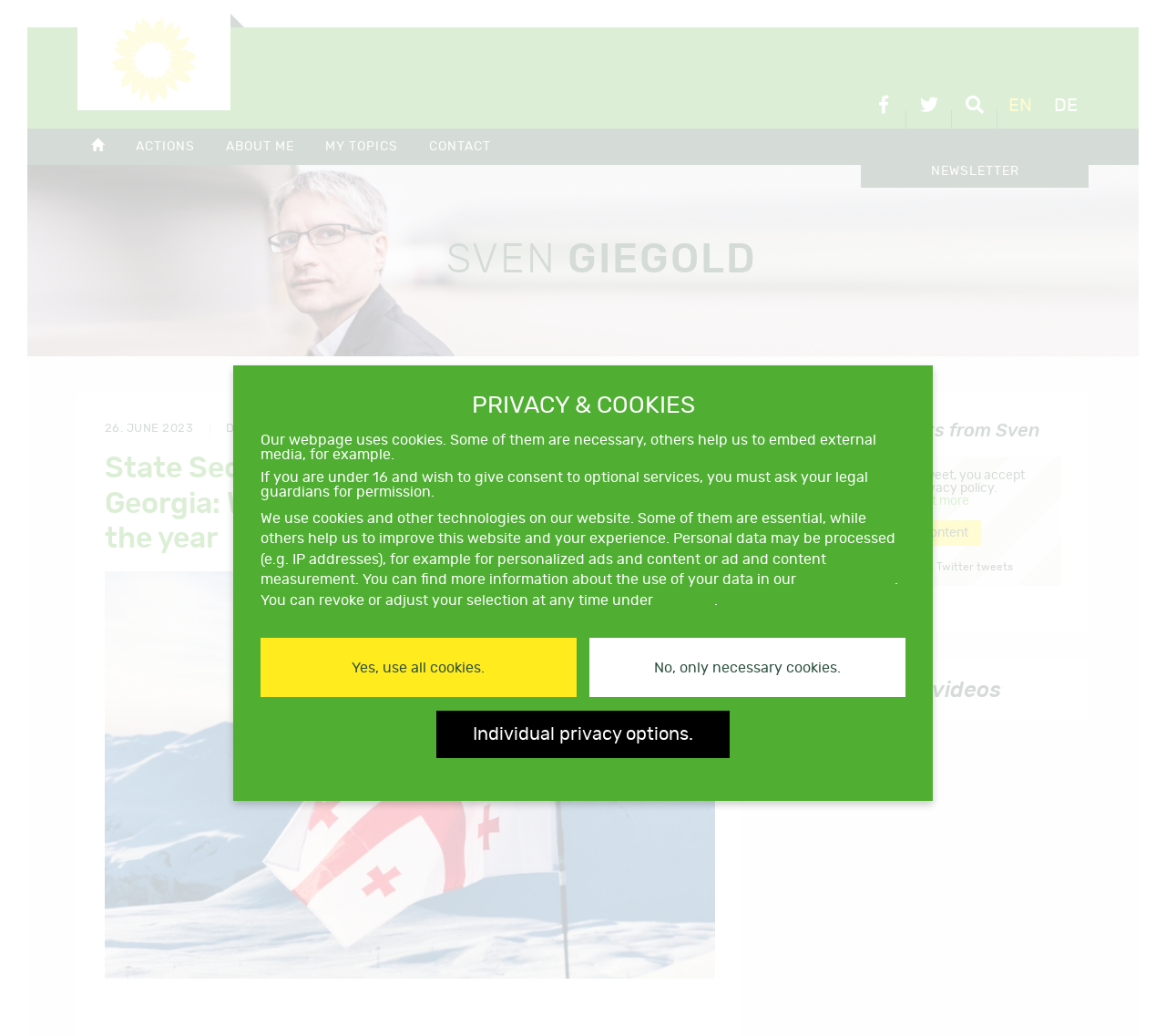Give a one-word or one-phrase response to the question:
What is the topic of the latest tweets from Sven?

Not specified